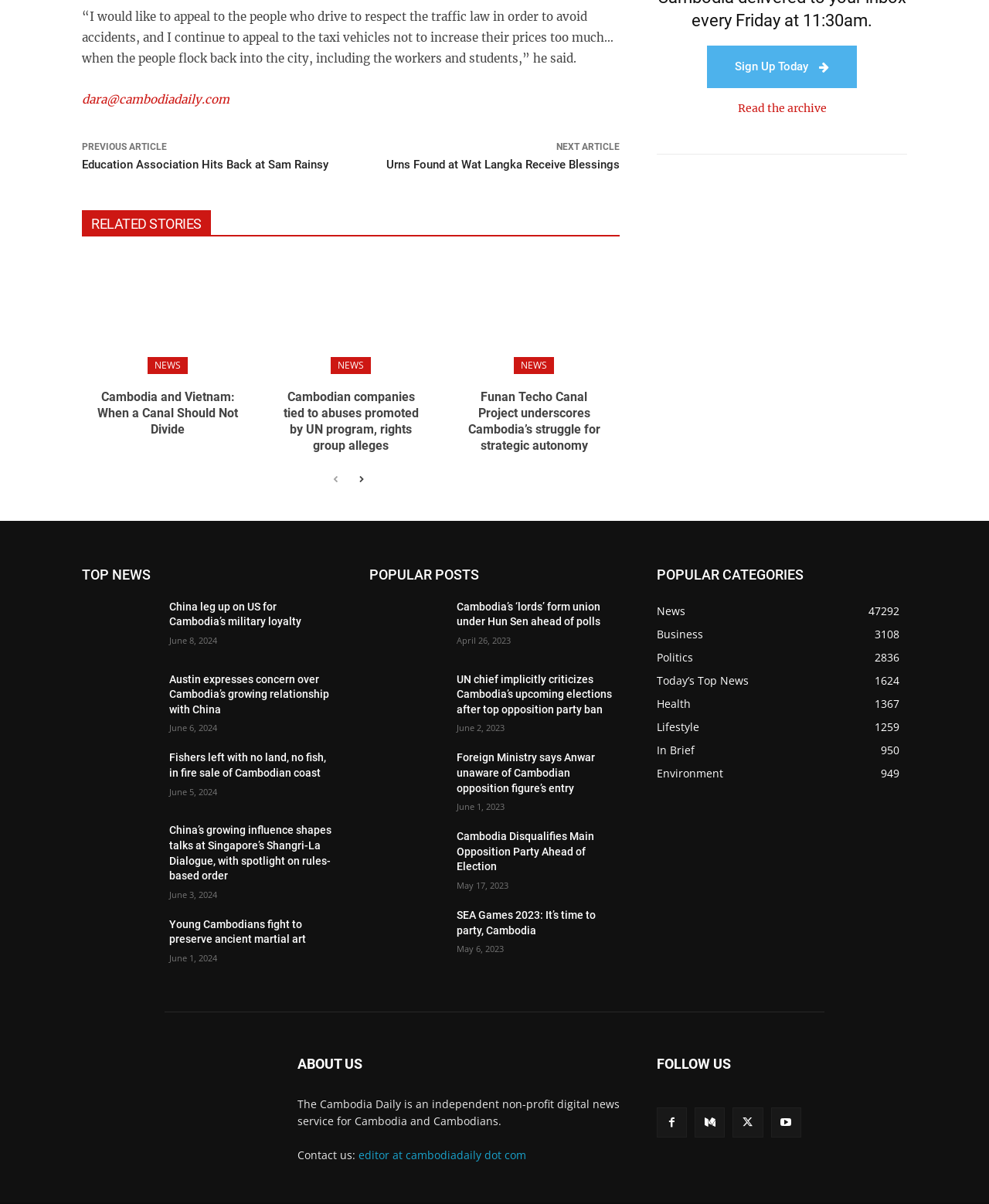Identify the coordinates of the bounding box for the element that must be clicked to accomplish the instruction: "View 'TOP NEWS'".

[0.083, 0.467, 0.336, 0.488]